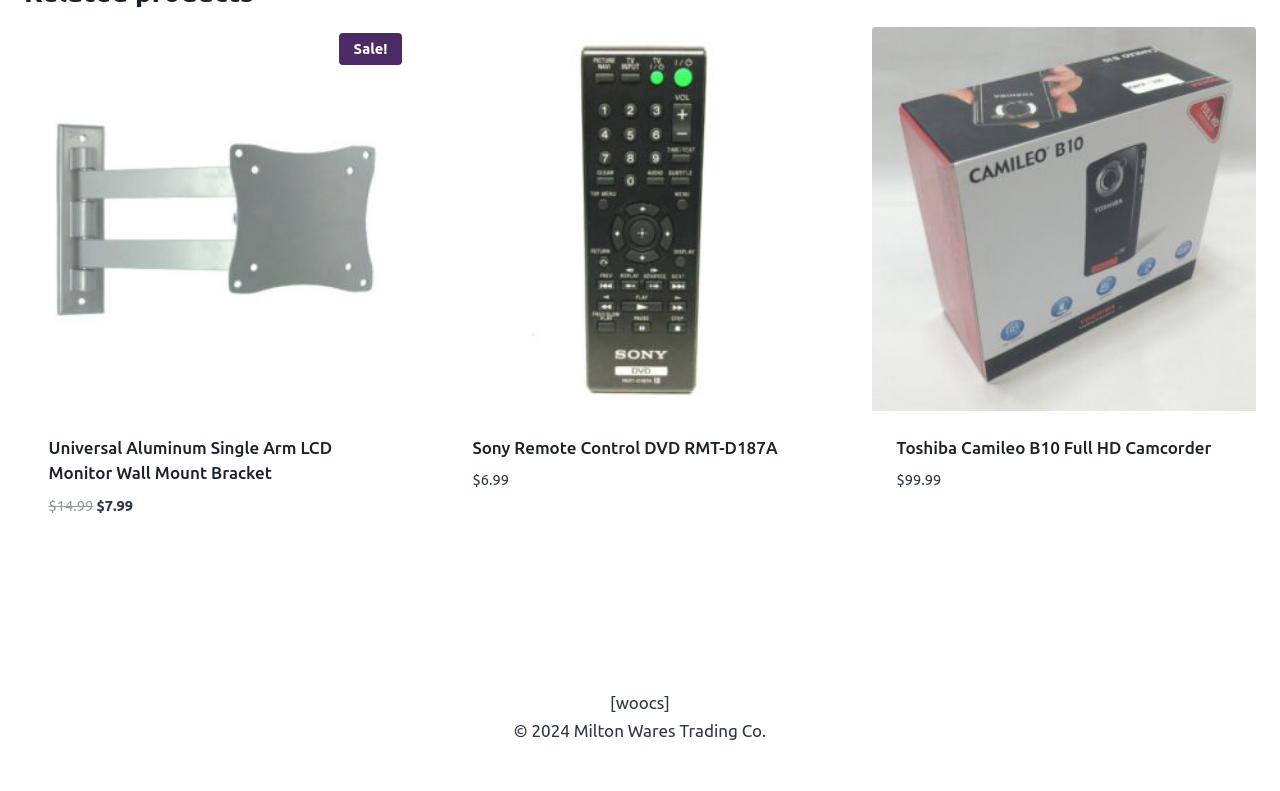Locate the UI element that matches the description Sale! in the webpage screenshot. Return the bounding box coordinates in the format (top-left x, top-left y, bottom-right x, bottom-right y), with values ranging from 0 to 1.

[0.019, 0.034, 0.319, 0.519]